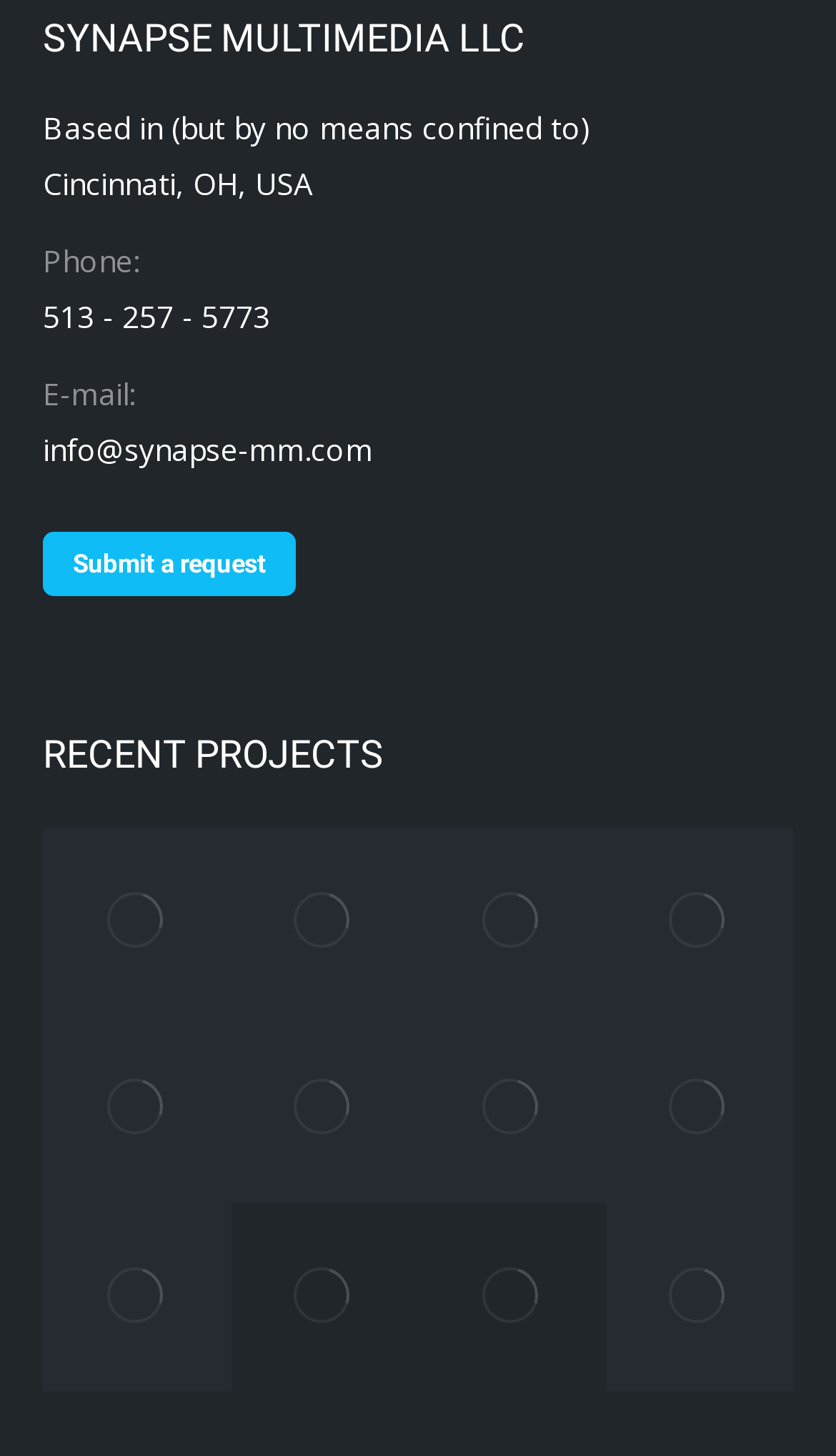Identify the bounding box coordinates of the region that should be clicked to execute the following instruction: "learn more about Studying Volara at The Indiana Donor Network".

[0.276, 0.568, 0.5, 0.697]